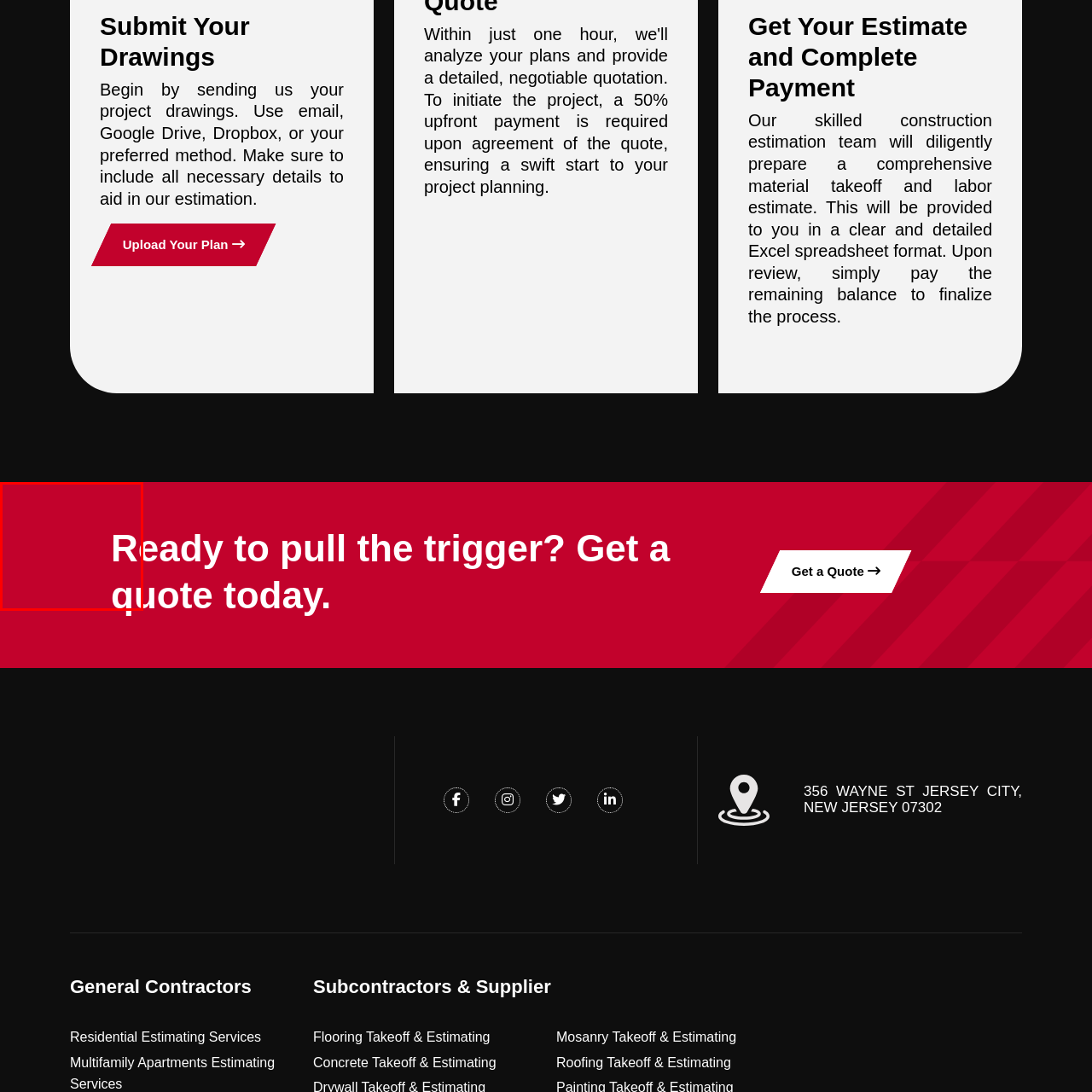Compose a thorough description of the image encased in the red perimeter.

The image prominently displays the phrase "Get a Quote" in an eye-catching font against a deep red background. This visual component serves as a call to action, encouraging viewers to engage with the service being offered. Positioned strategically within a section that outlines the steps for obtaining an estimation and completing payment, the image enhances the overall message of accessibility and promptness in service. The context suggests a focus on remote estimation services, aimed at potential clients in need of construction estimation. The image effectively complements the surrounding text, which emphasizes the expertise and detailed offerings of the construction estimation team.